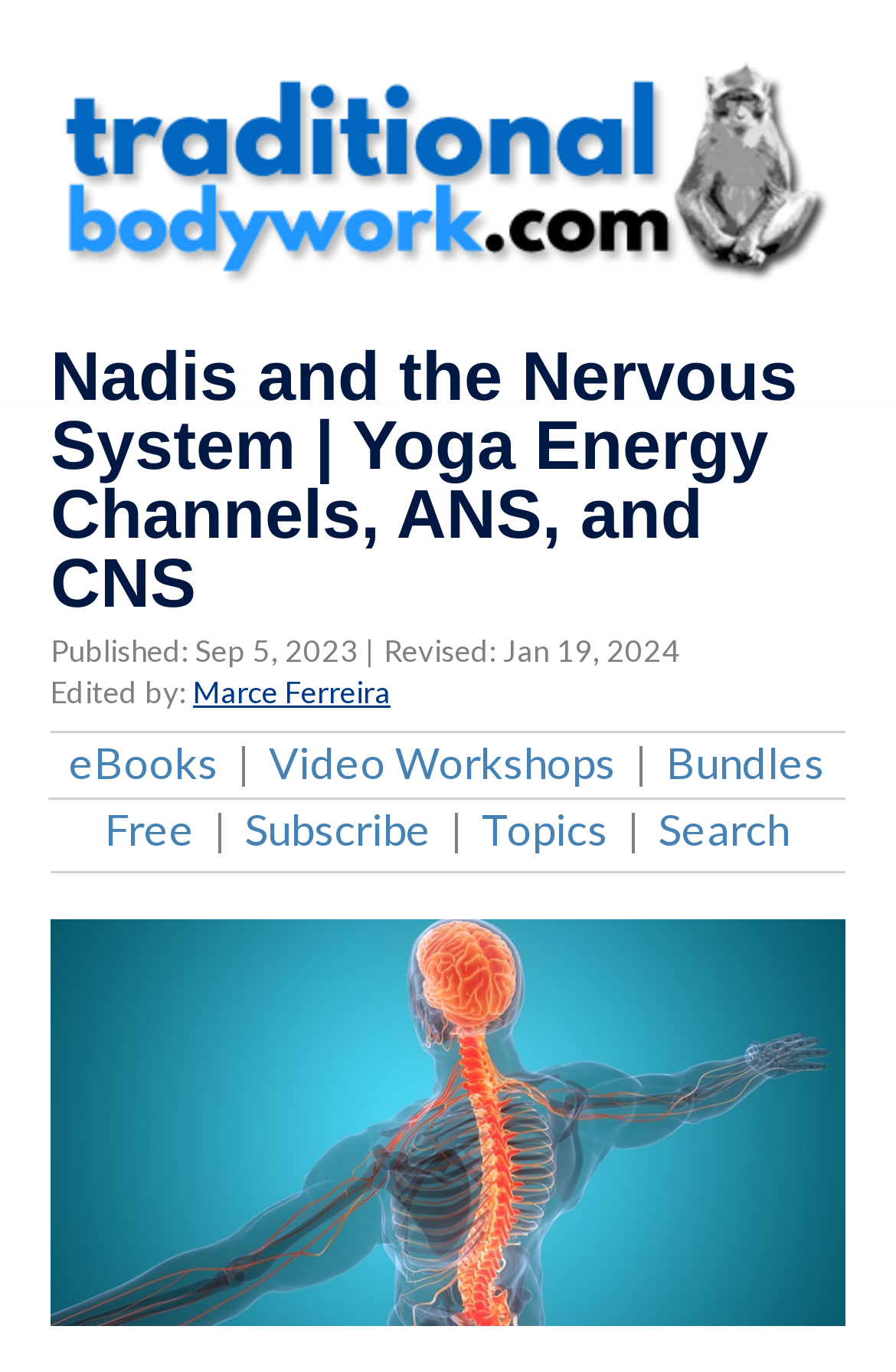Respond to the question below with a single word or phrase:
What are the navigation options?

eBooks, Video Workshops, Bundles, Free, Subscribe, Topics, Search